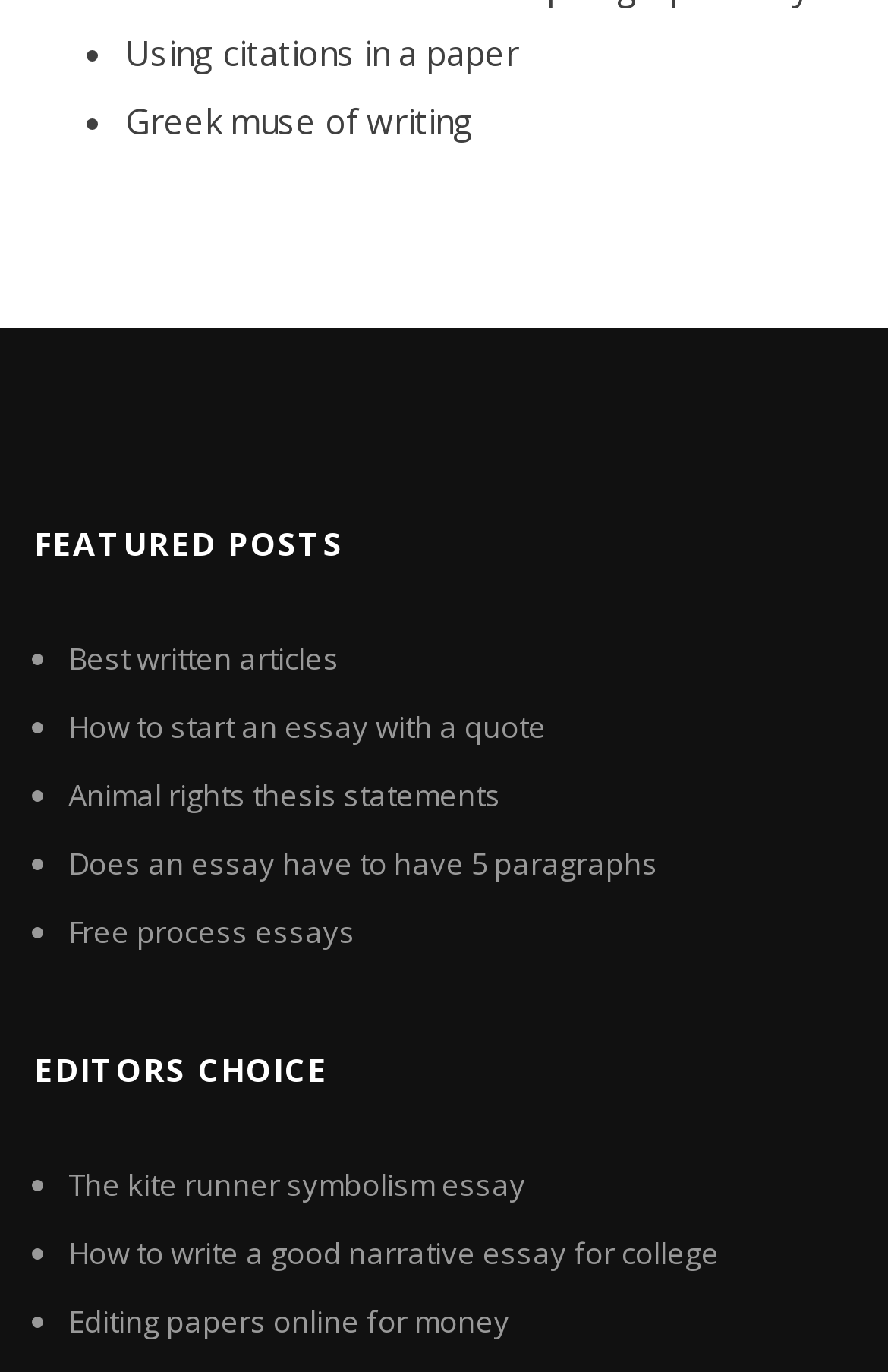What is the purpose of the list markers on the webpage?
Look at the webpage screenshot and answer the question with a detailed explanation.

The list markers, represented by '•', are used to indicate list items on the webpage. They are consistently used throughout the webpage to separate links and categories, making it easier for users to navigate and understand the content.